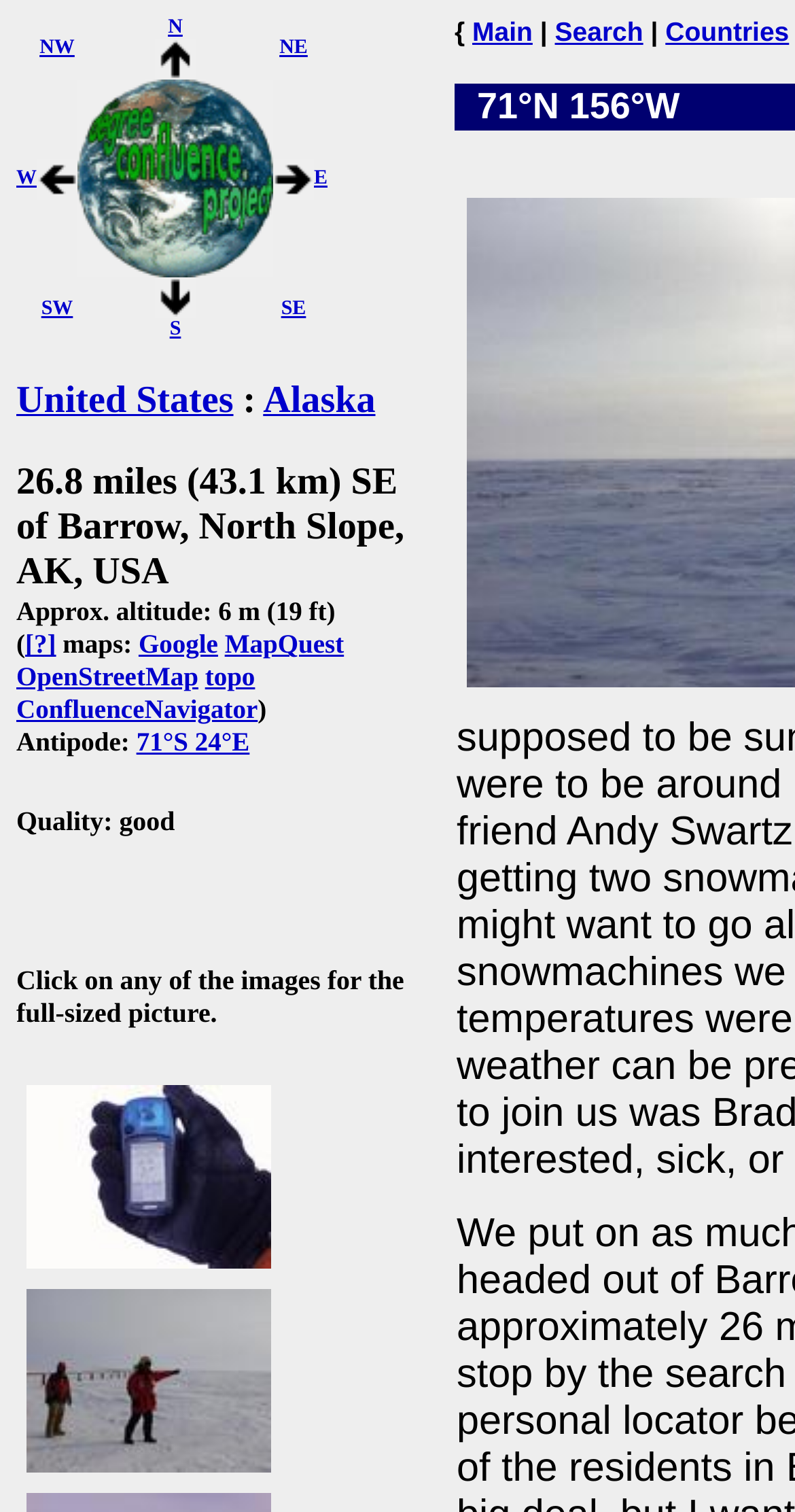Find the bounding box coordinates of the element to click in order to complete this instruction: "Go to the United States page". The bounding box coordinates must be four float numbers between 0 and 1, denoted as [left, top, right, bottom].

[0.021, 0.251, 0.294, 0.279]